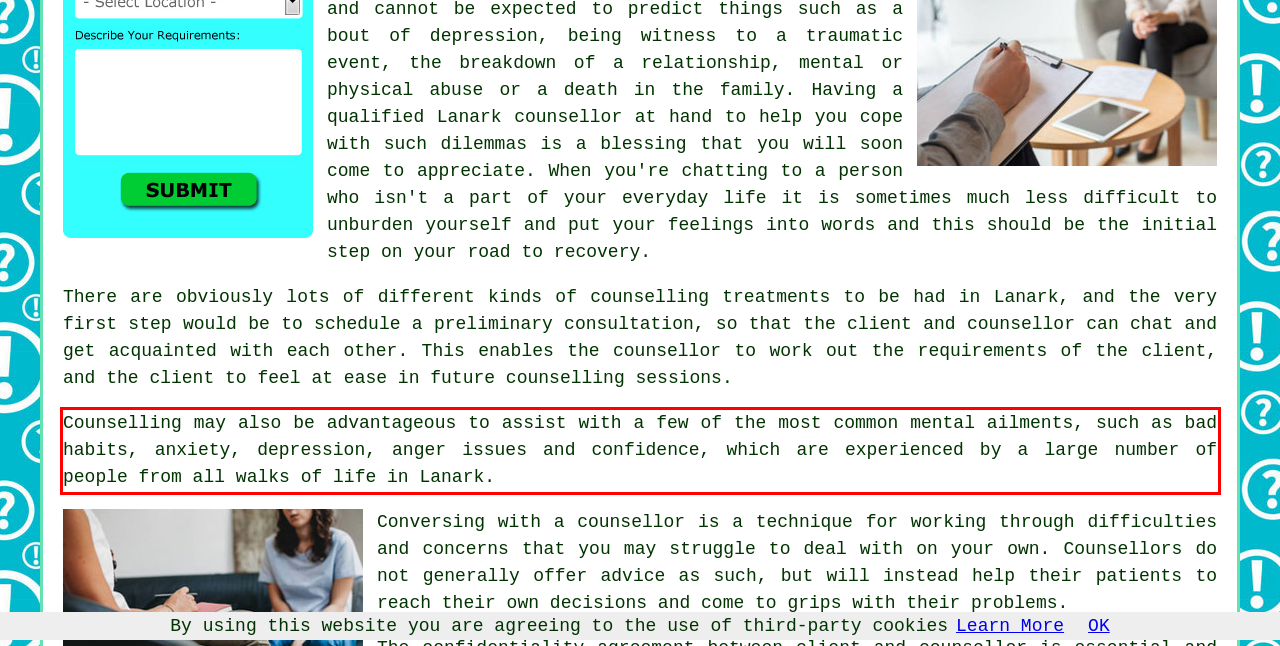Within the screenshot of the webpage, locate the red bounding box and use OCR to identify and provide the text content inside it.

Counselling may also be advantageous to assist with a few of the most common mental ailments, such as bad habits, anxiety, depression, anger issues and confidence, which are experienced by a large number of people from all walks of life in Lanark.